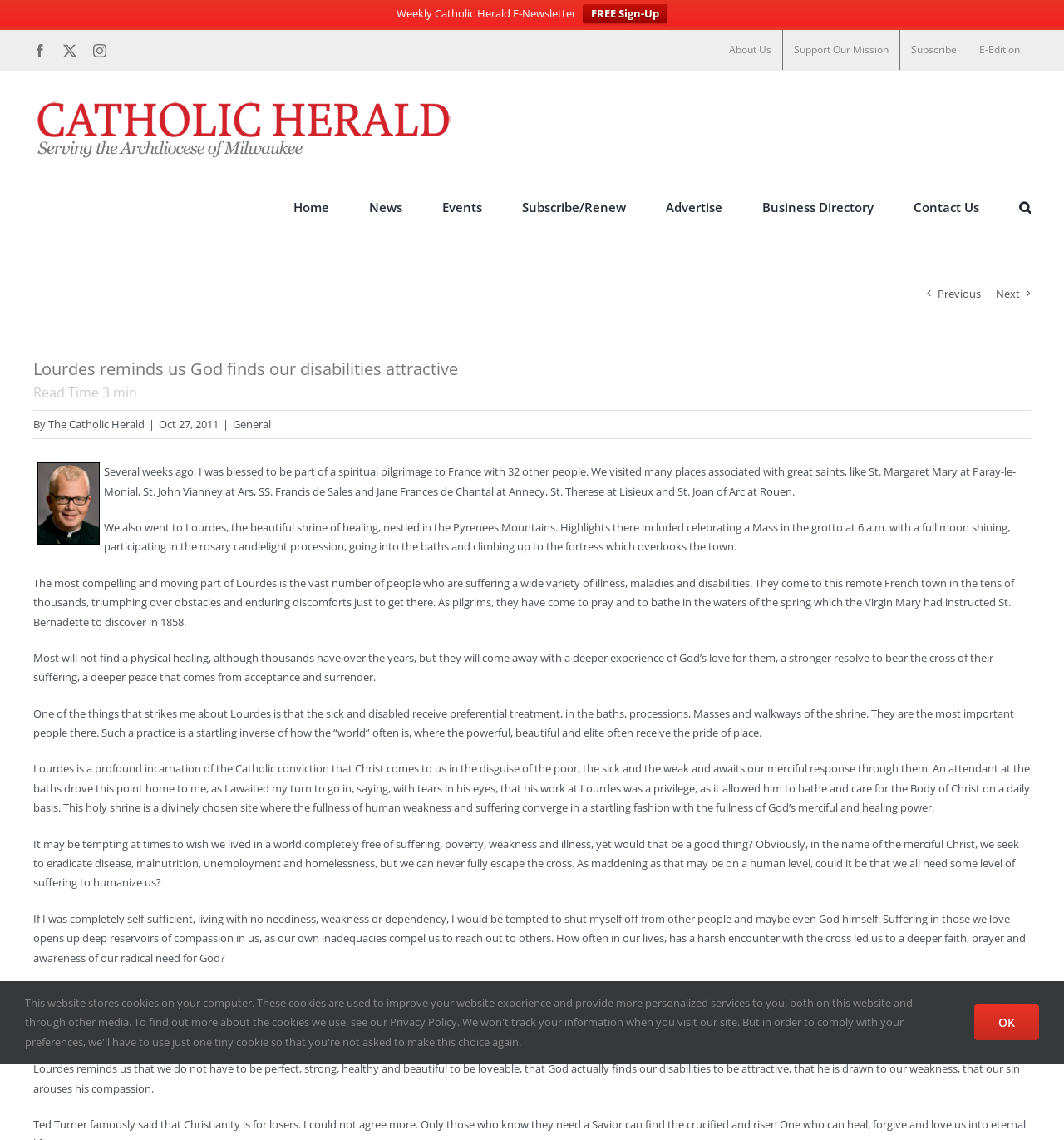Ascertain the bounding box coordinates for the UI element detailed here: "FREE Sign-Up". The coordinates should be provided as [left, top, right, bottom] with each value being a float between 0 and 1.

[0.548, 0.004, 0.627, 0.02]